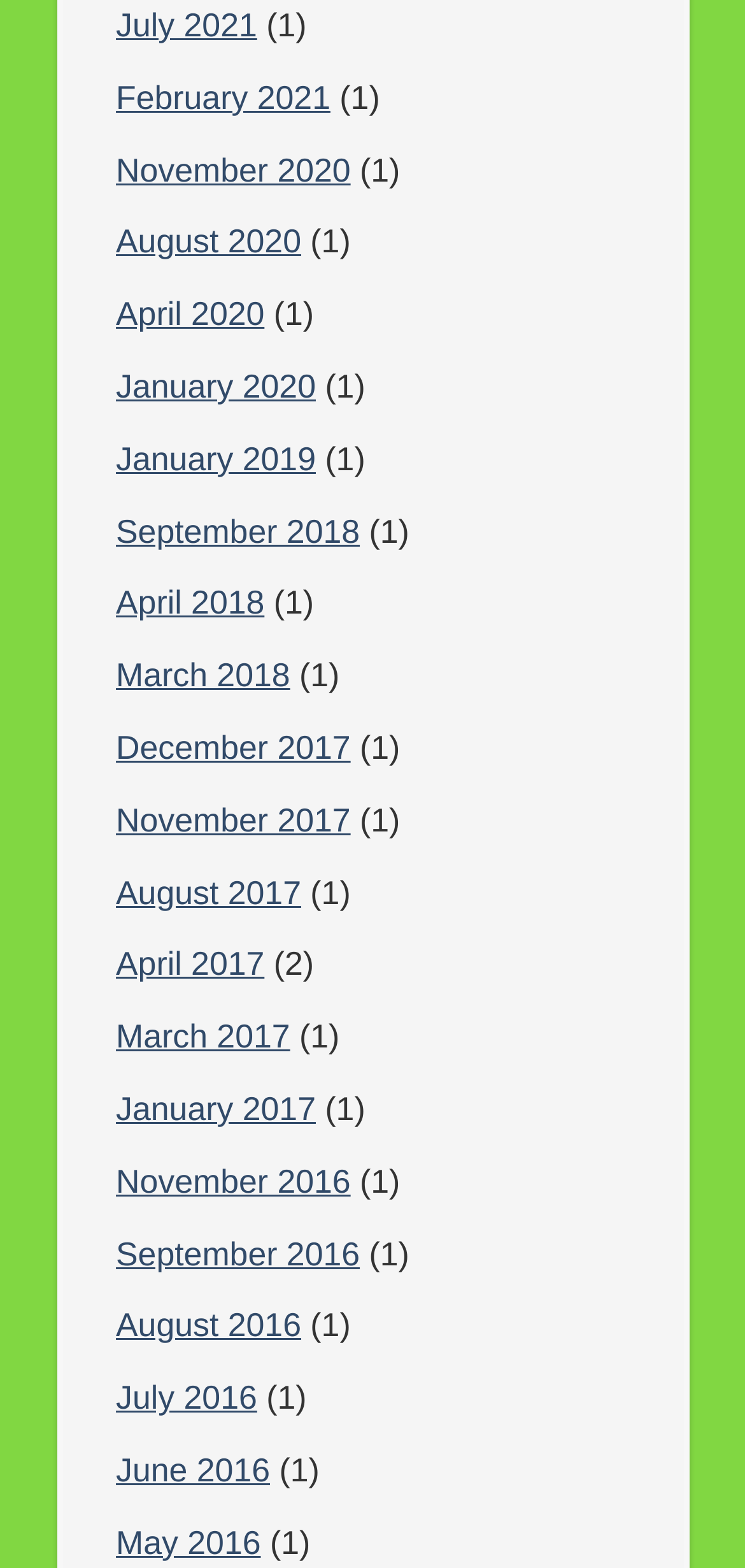Reply to the question with a single word or phrase:
How many links are available on this webpage?

21